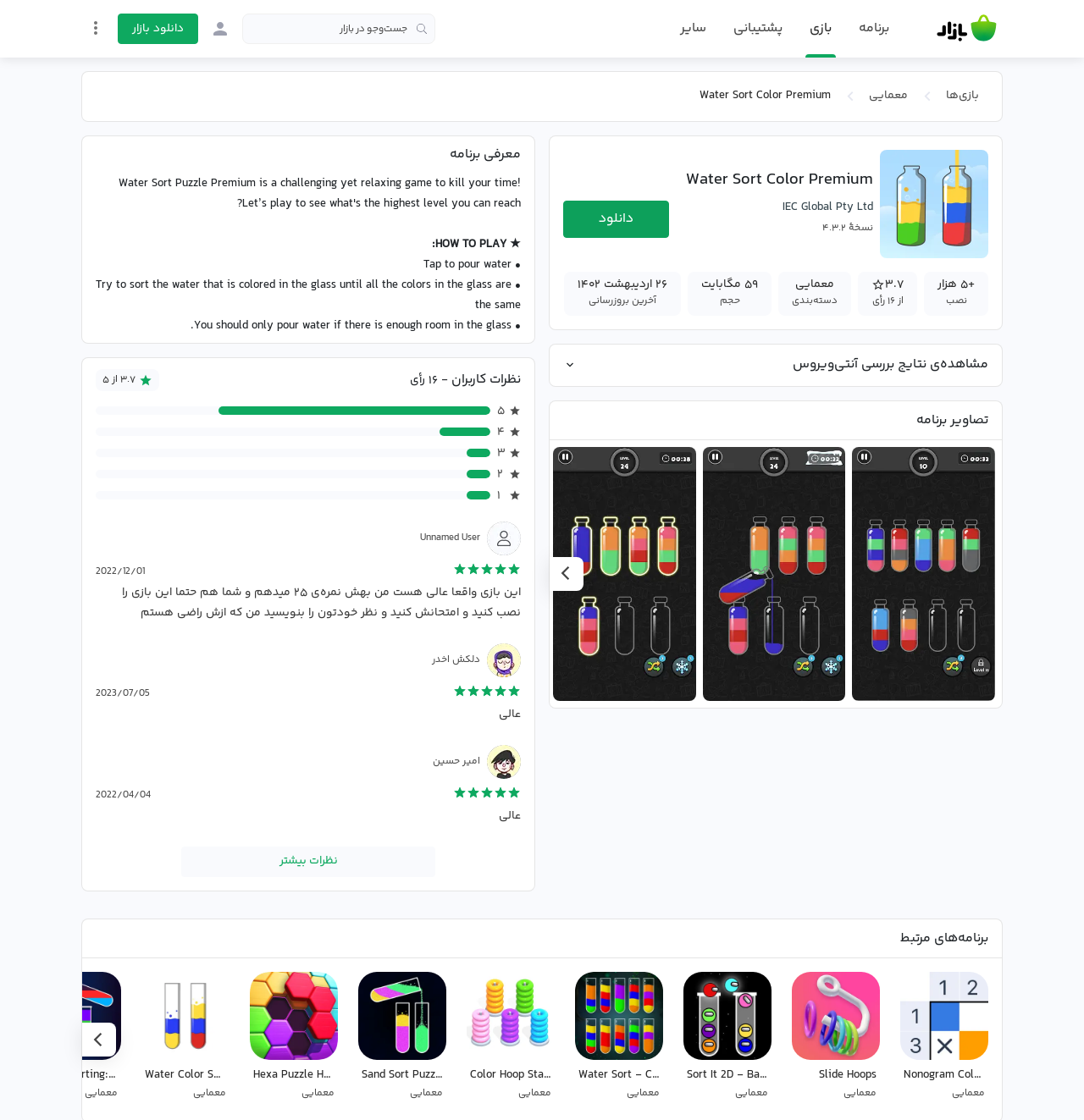Locate the bounding box coordinates of the element I should click to achieve the following instruction: "Open Nonogram Color - Logic Puzzle".

[0.824, 0.861, 0.918, 0.995]